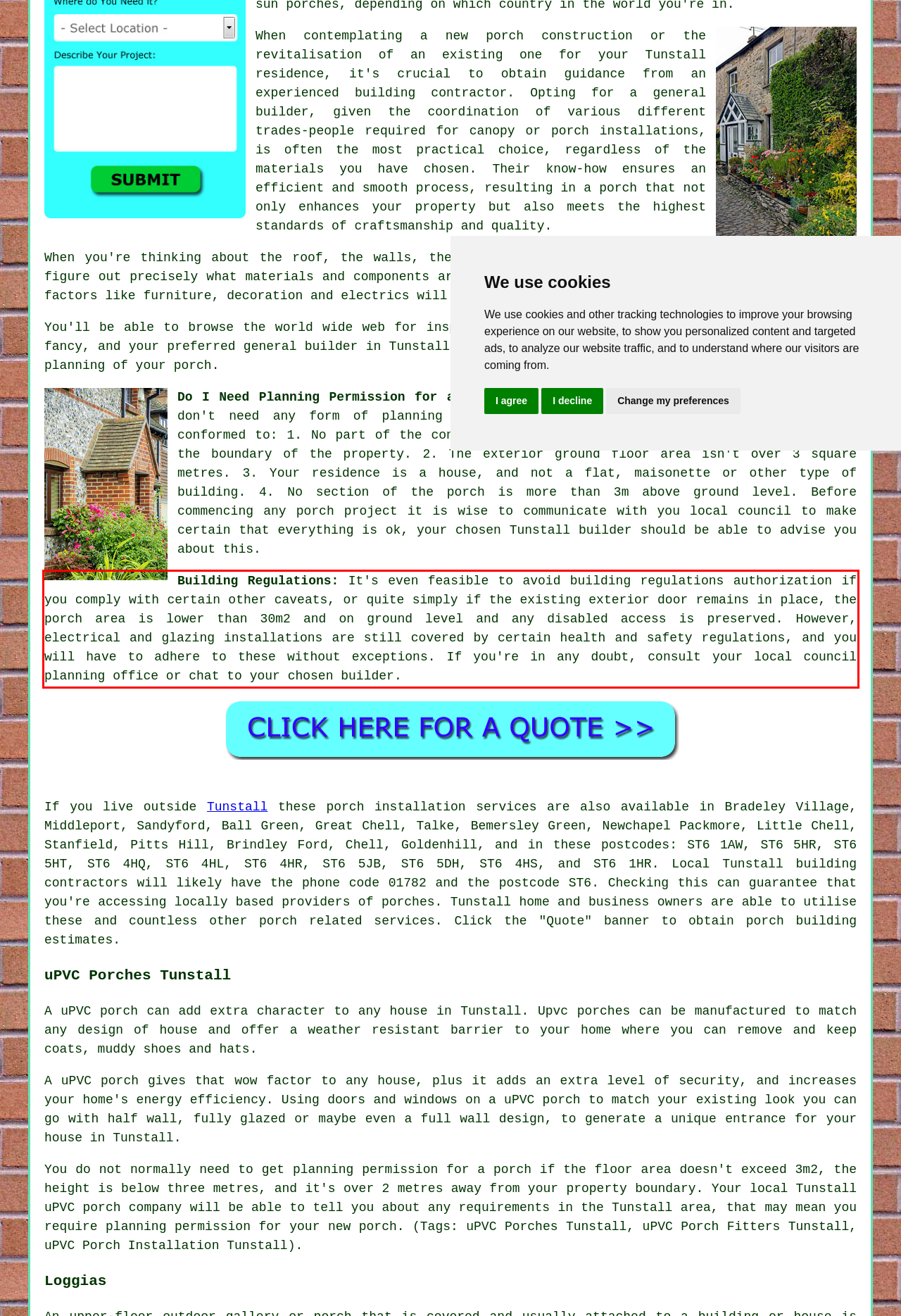Your task is to recognize and extract the text content from the UI element enclosed in the red bounding box on the webpage screenshot.

Building Regulations: It's even feasible to avoid building regulations authorization if you comply with certain other caveats, or quite simply if the existing exterior door remains in place, the porch area is lower than 30m2 and on ground level and any disabled access is preserved. However, electrical and glazing installations are still covered by certain health and safety regulations, and you will have to adhere to these without exceptions. If you're in any doubt, consult your local council planning office or chat to your chosen builder.